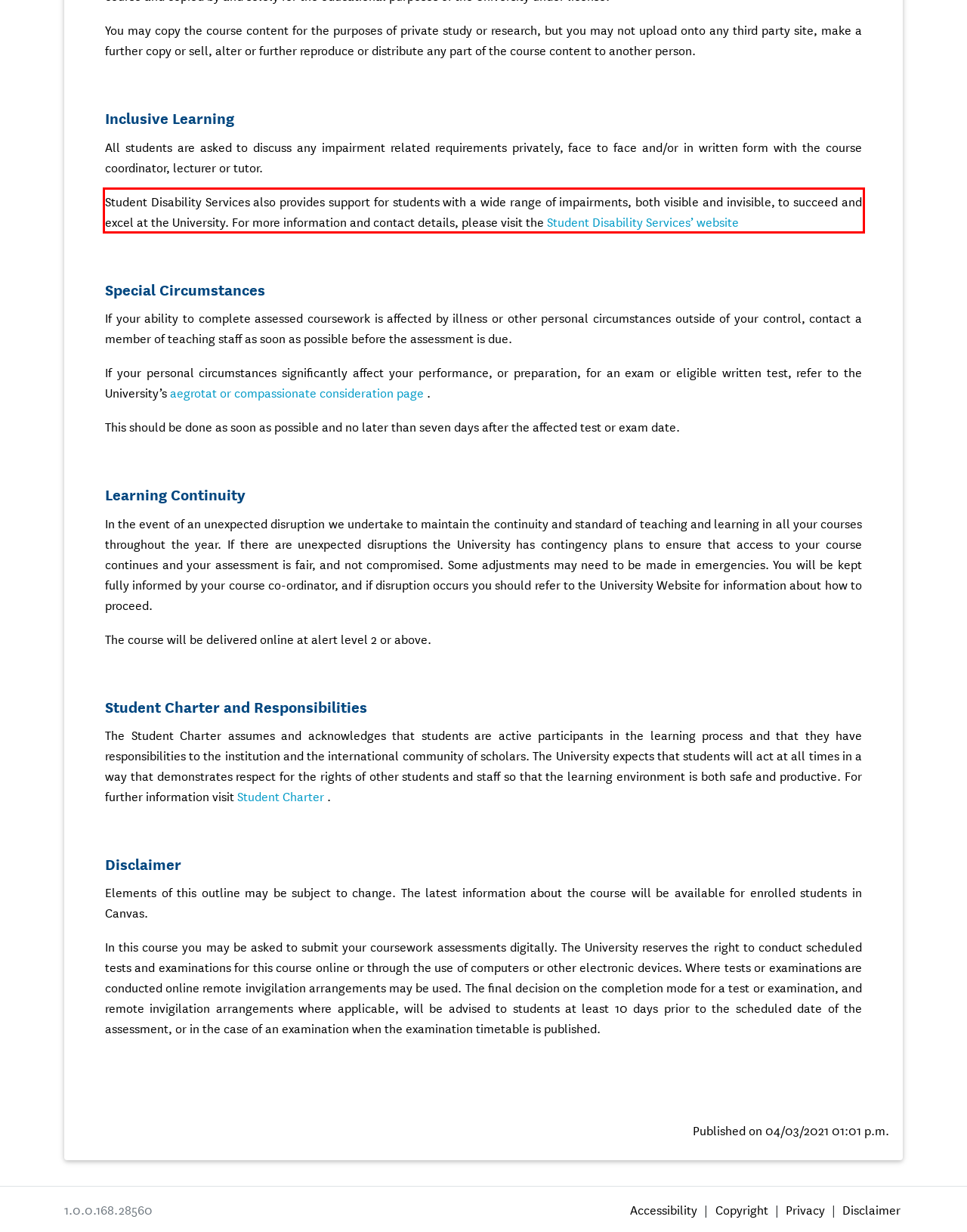Examine the screenshot of the webpage, locate the red bounding box, and generate the text contained within it.

Student Disability Services also provides support for students with a wide range of impairments, both visible and invisible, to succeed and excel at the University. For more information and contact details, please visit the Student Disability Services’ website